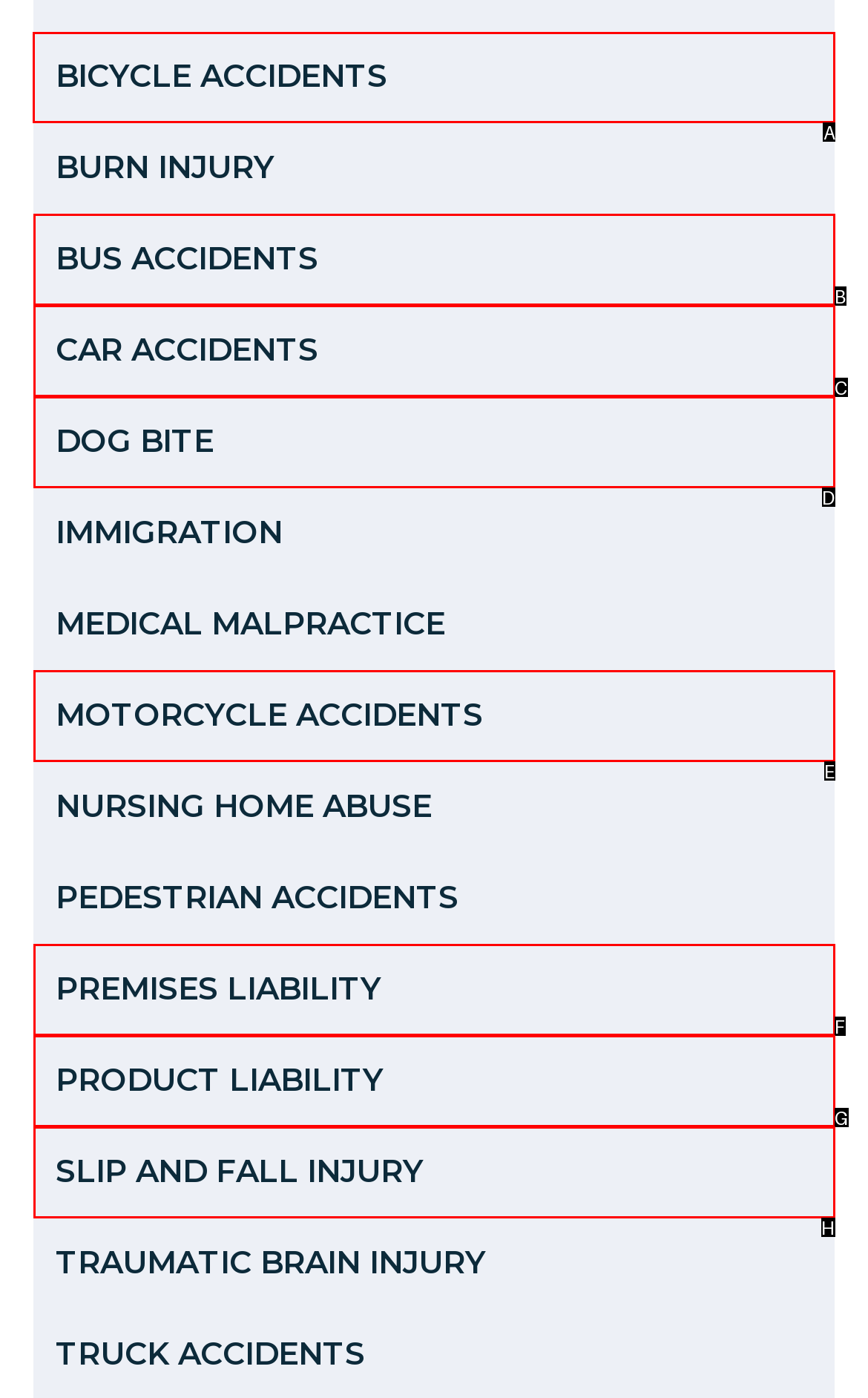Select the proper HTML element to perform the given task: Click on BICYCLE ACCIDENTS Answer with the corresponding letter from the provided choices.

A